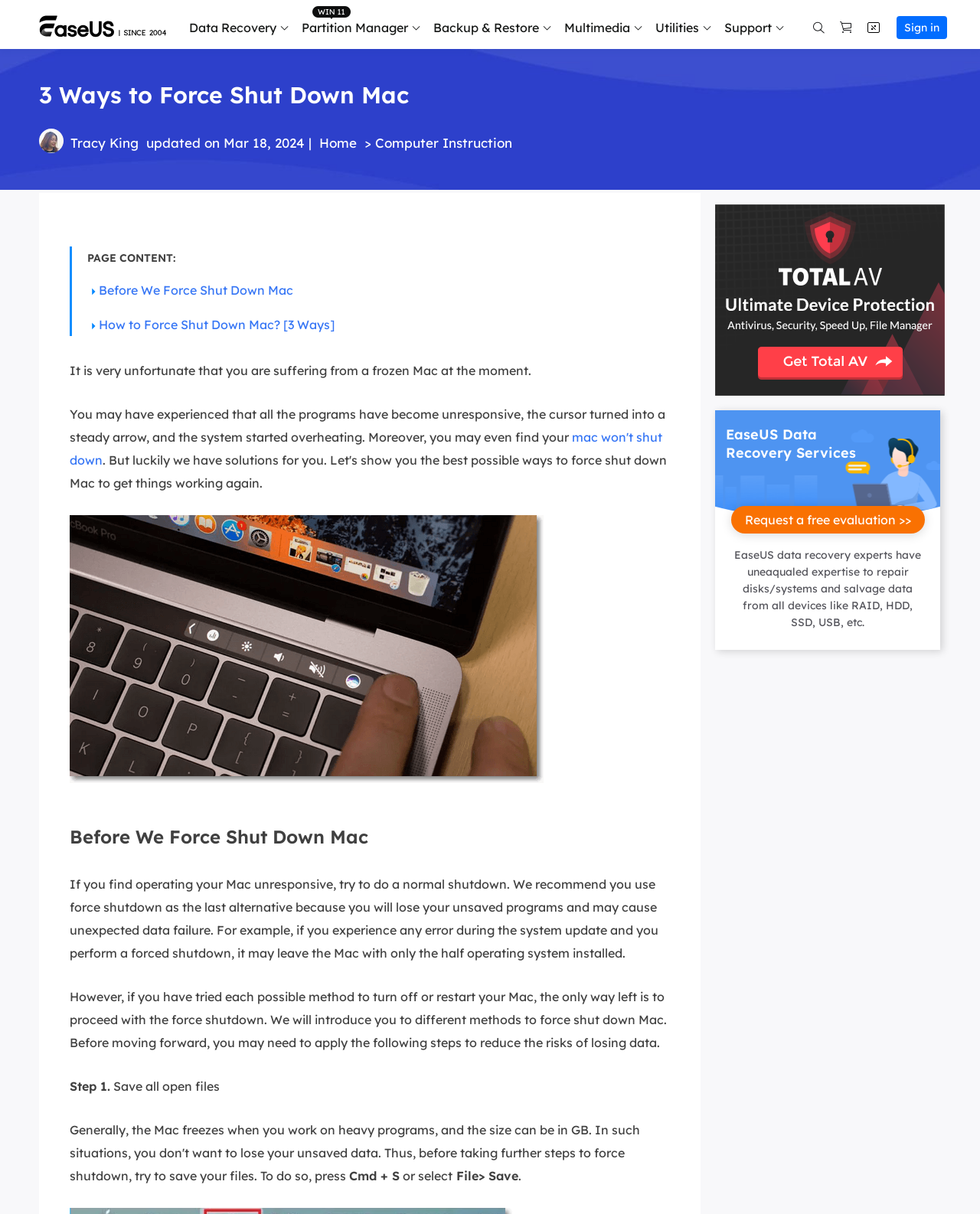Determine the title of the webpage and give its text content.

3 Ways to Force Shut Down Mac